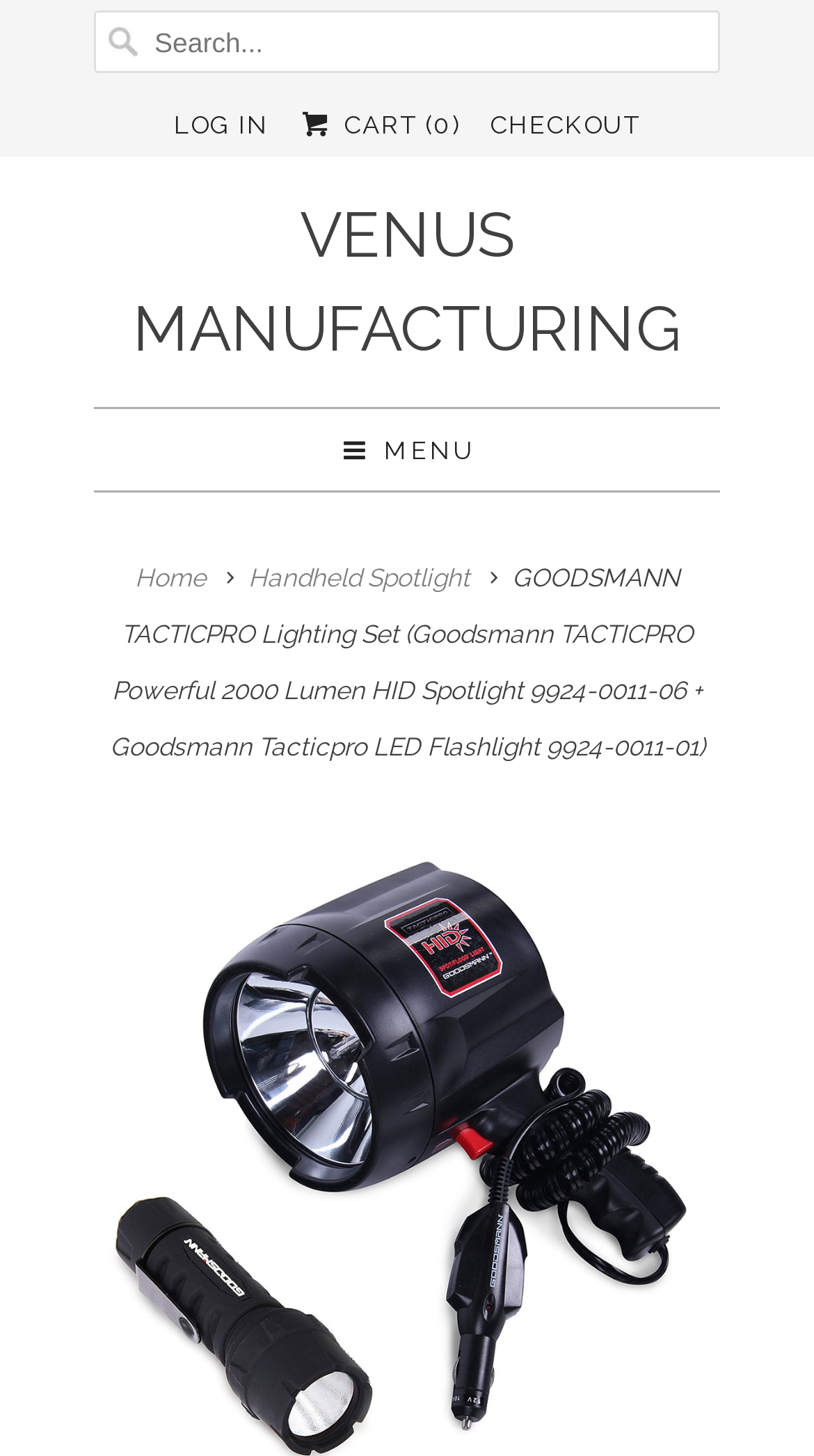Consider the image and give a detailed and elaborate answer to the question: 
What is the name of the product?

I found the product name by looking at the text 'GOODSMANN TACTICPRO Lighting Set' which is a static text element on the webpage.